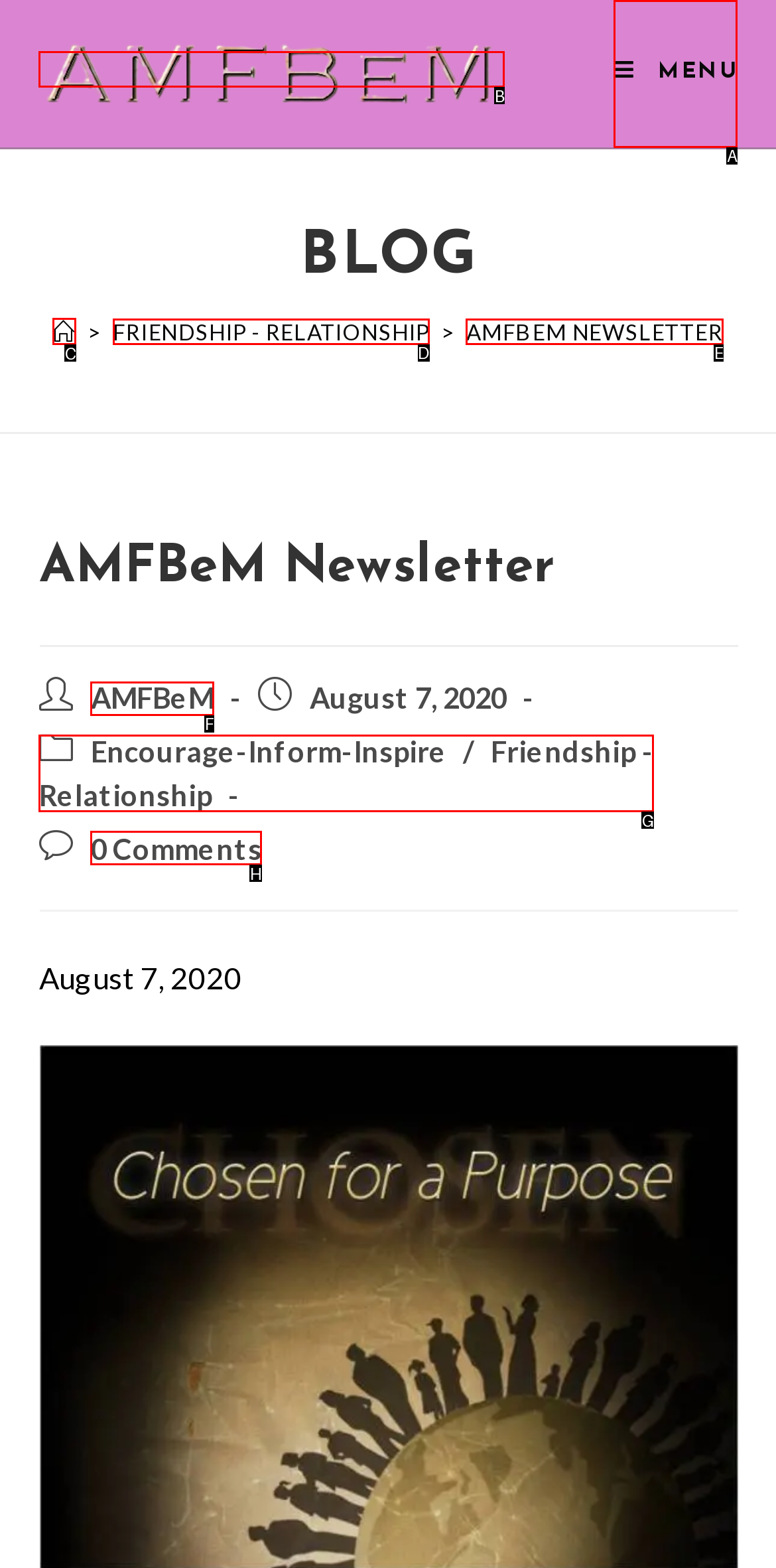Given the task: go to main page, tell me which HTML element to click on.
Answer with the letter of the correct option from the given choices.

None